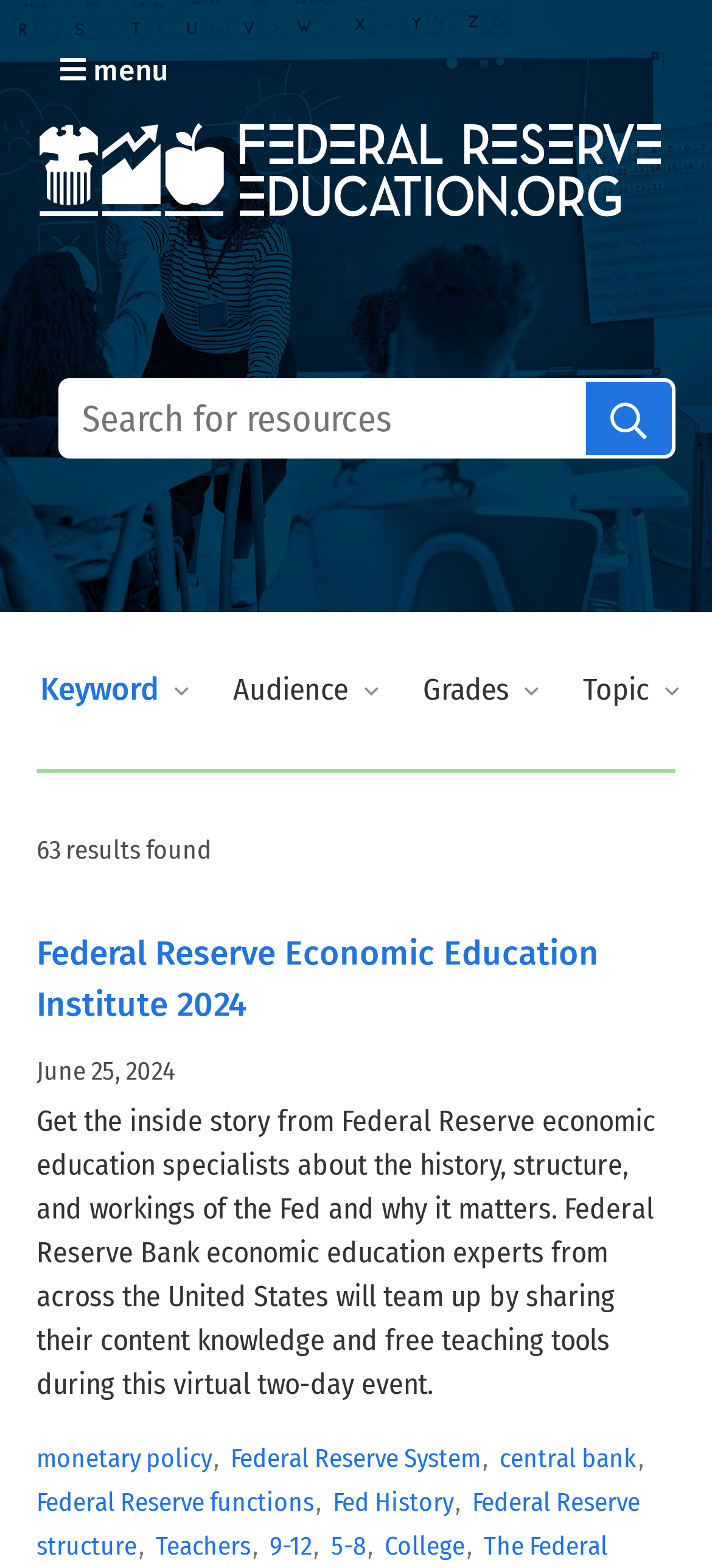Detail the features and information presented on the webpage.

The webpage is a search results page for Federal Reserve Education resources. At the top left, there is a button to expand the main navigation menu. Next to it, there is a Federal Reserve Education logo. Below the logo, there is a search bar with a label "Search for resources:" and a search box where users can input their search queries. A "Search" button is located to the right of the search box.

Below the search bar, there are four buttons to filter search results by keyword, audience, grades, and topic. A horizontal separator line separates these buttons from the search results.

The search results section displays 63 results found. Each result is a resource link with a title, a brief description, and a timestamp. The first result is an internal resource link to "Federal Reserve Economic Education Institute 2024" with a description of the event and a timestamp of June 25, 2024.

Below each result, there are links to apply search terms to generate new search results. These links are related to the content of the result, such as monetary policy, Federal Reserve System, and central bank. There are also links to apply search terms related to the audience, grades, and topic of the resource.